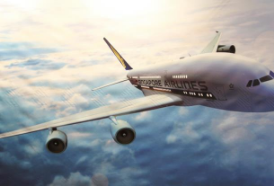Answer this question in one word or a short phrase: What is the context of the image in relation to the accompanying text?

Suspension of flights to China